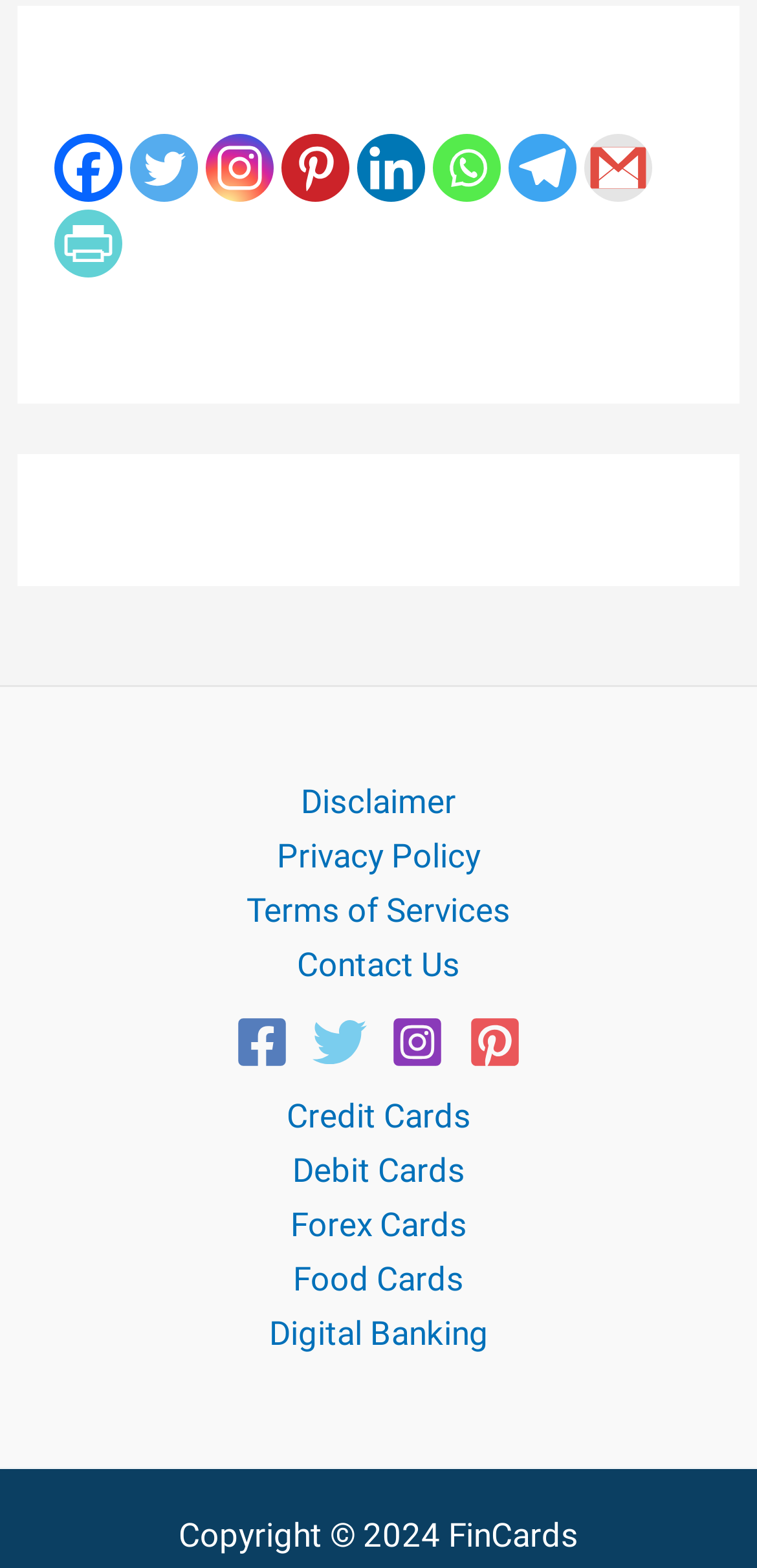Bounding box coordinates should be provided in the format (top-left x, top-left y, bottom-right x, bottom-right y) with all values between 0 and 1. Identify the bounding box for this UI element: aria-label="Gmail" title="Google Gmail"

[0.772, 0.085, 0.862, 0.128]